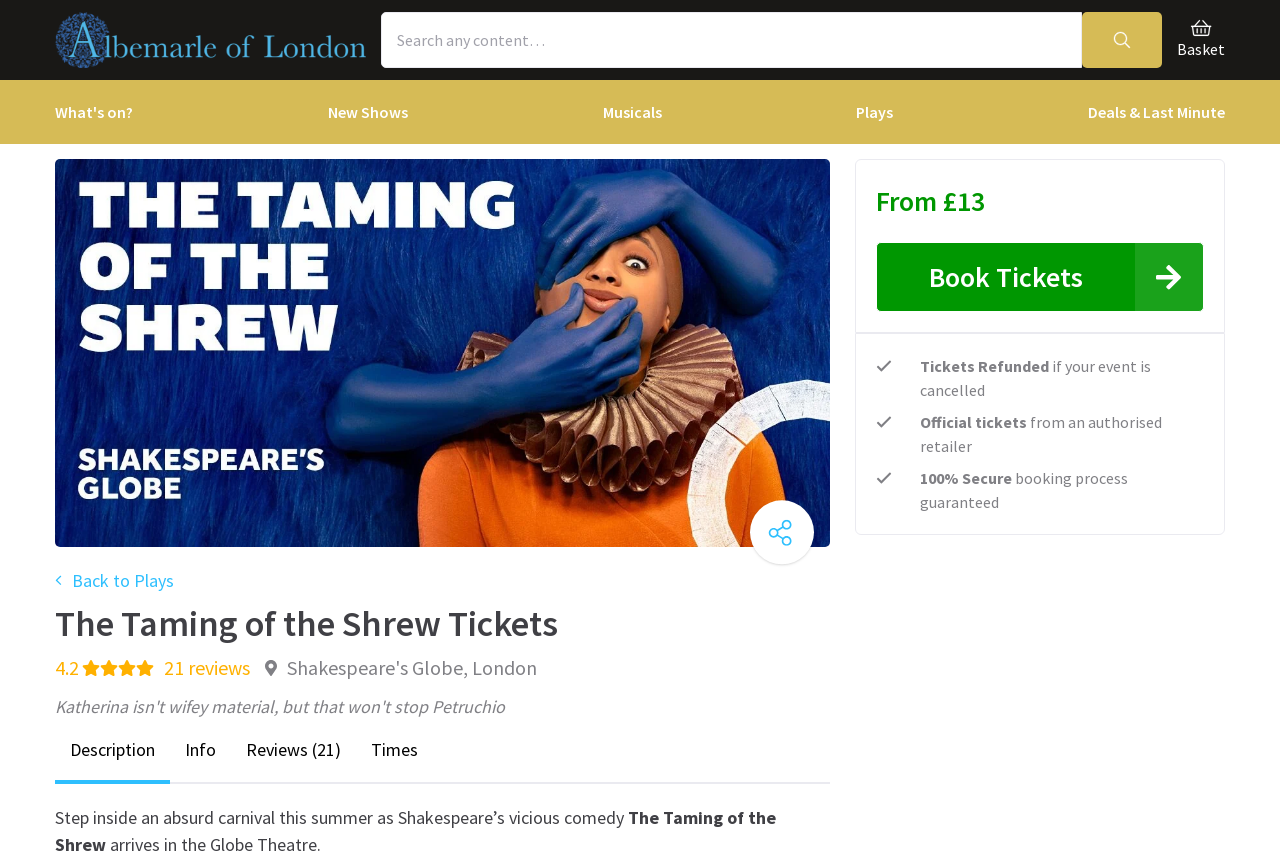Provide the bounding box coordinates of the HTML element this sentence describes: "Discounts". The bounding box coordinates consist of four float numbers between 0 and 1, i.e., [left, top, right, bottom].

[0.045, 0.249, 0.098, 0.269]